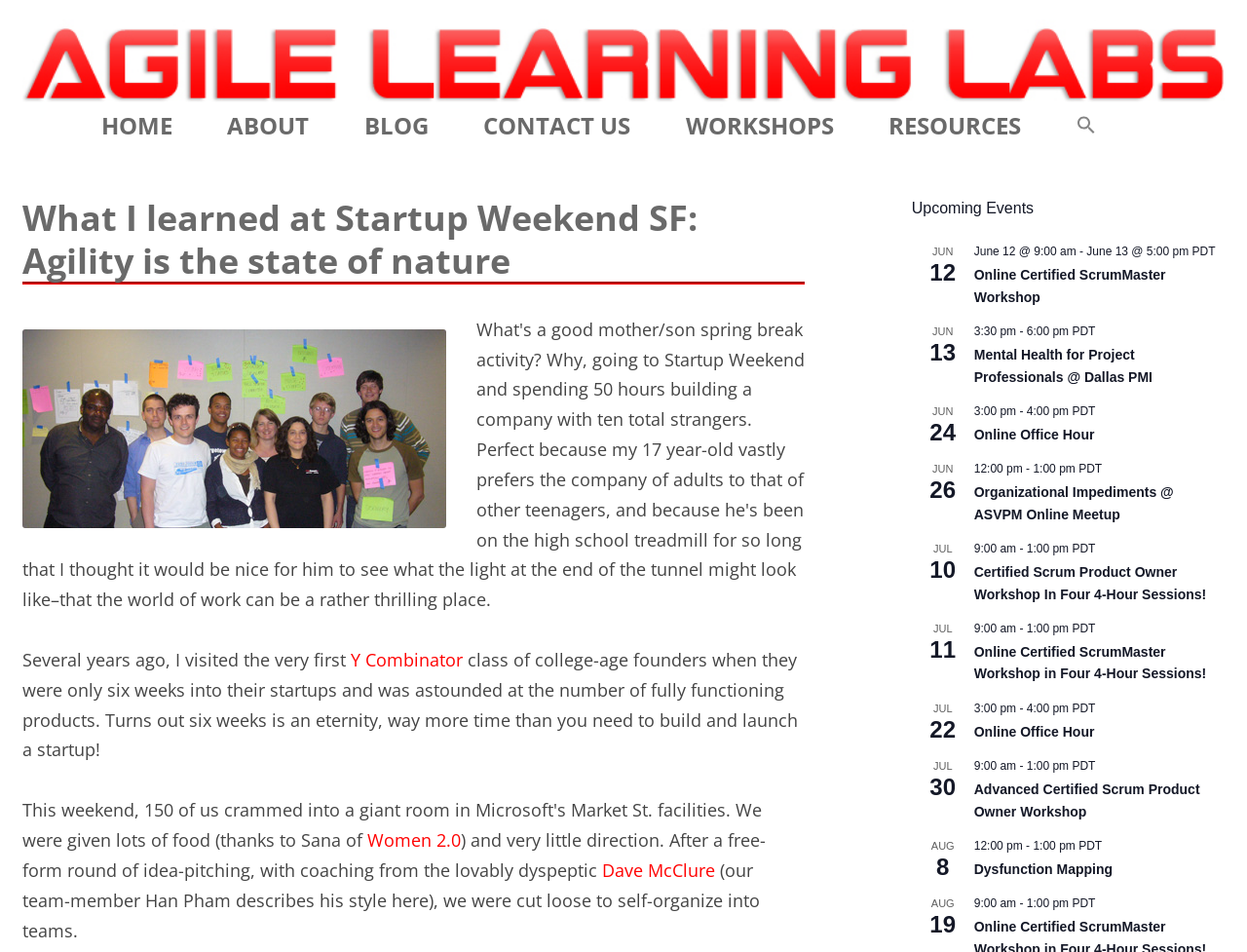Can you give a comprehensive explanation to the question given the content of the image?
What is the topic of the workshop on June 12?

The topic of the workshop on June 12 can be found in the article element with the time element containing the text 'June 12 @ 9:00 am'. The heading element within this article element contains the text 'Online Certified ScrumMaster Workshop', which indicates the topic of the workshop.